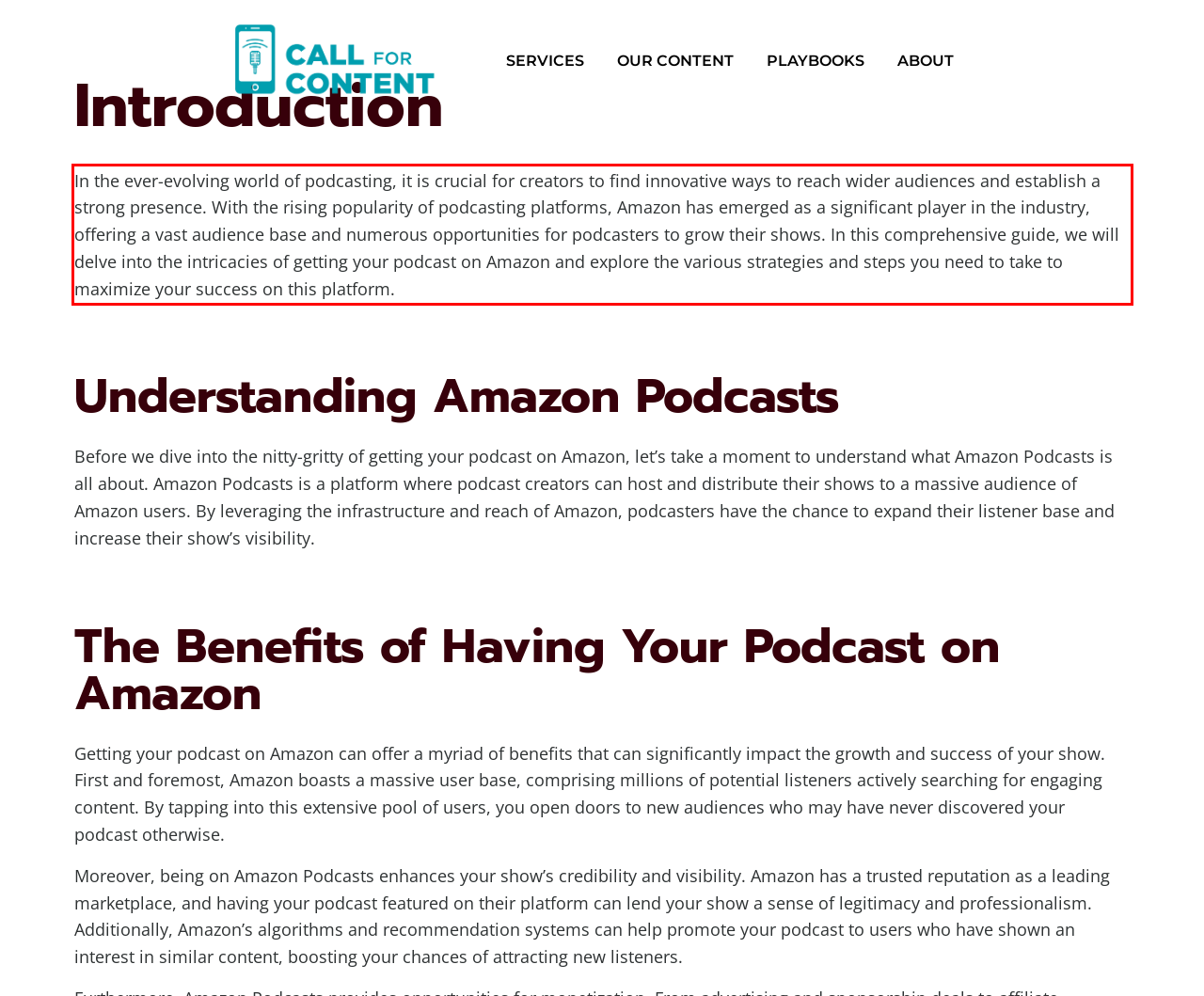There is a UI element on the webpage screenshot marked by a red bounding box. Extract and generate the text content from within this red box.

In the ever-evolving world of podcasting, it is crucial for creators to find innovative ways to reach wider audiences and establish a strong presence. With the rising popularity of podcasting platforms, Amazon has emerged as a significant player in the industry, offering a vast audience base and numerous opportunities for podcasters to grow their shows. In this comprehensive guide, we will delve into the intricacies of getting your podcast on Amazon and explore the various strategies and steps you need to take to maximize your success on this platform.